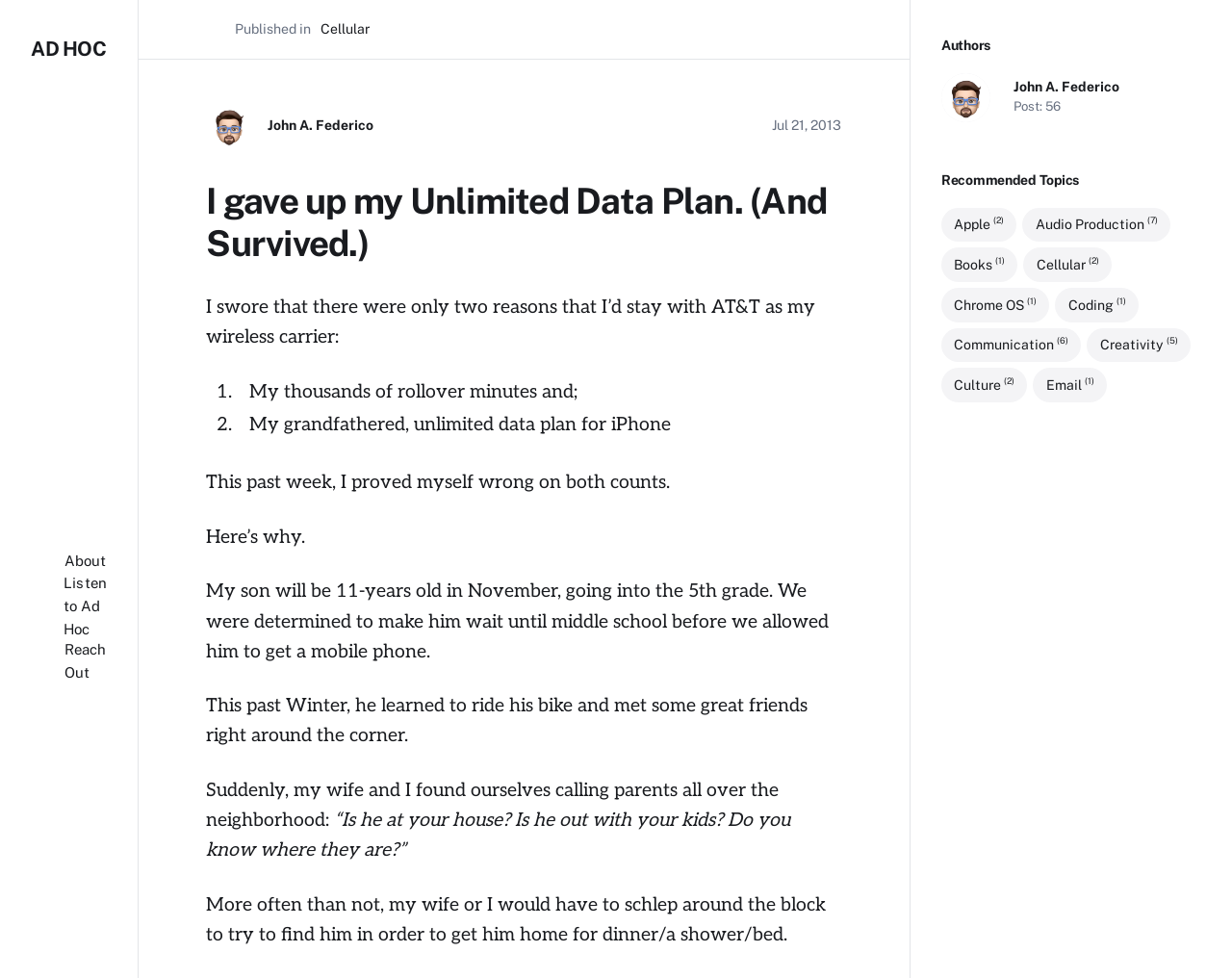Find the bounding box coordinates of the element to click in order to complete the given instruction: "Explore the topic of Cellular."

[0.26, 0.019, 0.3, 0.041]